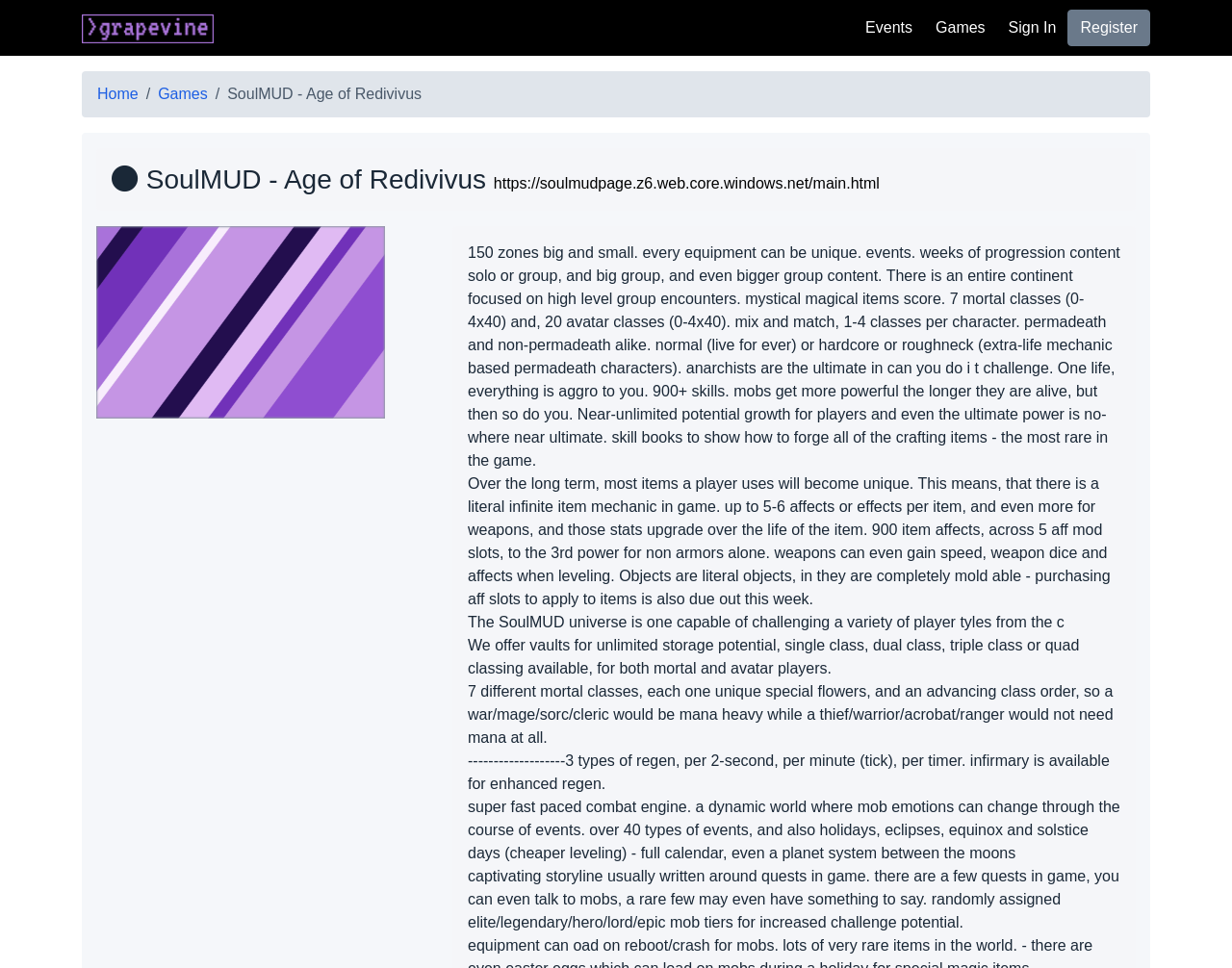Pinpoint the bounding box coordinates of the element that must be clicked to accomplish the following instruction: "Click the 'Events' link". The coordinates should be in the format of four float numbers between 0 and 1, i.e., [left, top, right, bottom].

[0.696, 0.009, 0.747, 0.049]